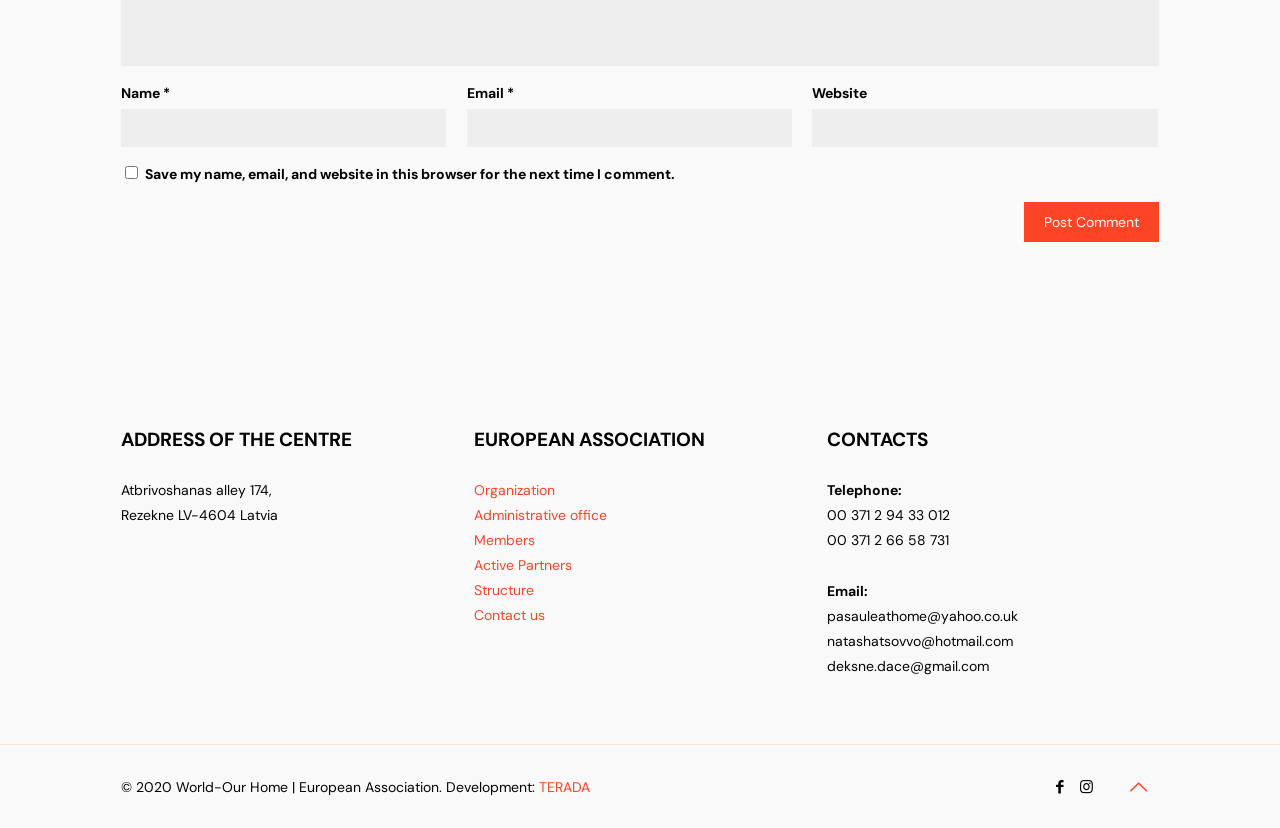Please provide a one-word or phrase answer to the question: 
How many social media links are there?

2